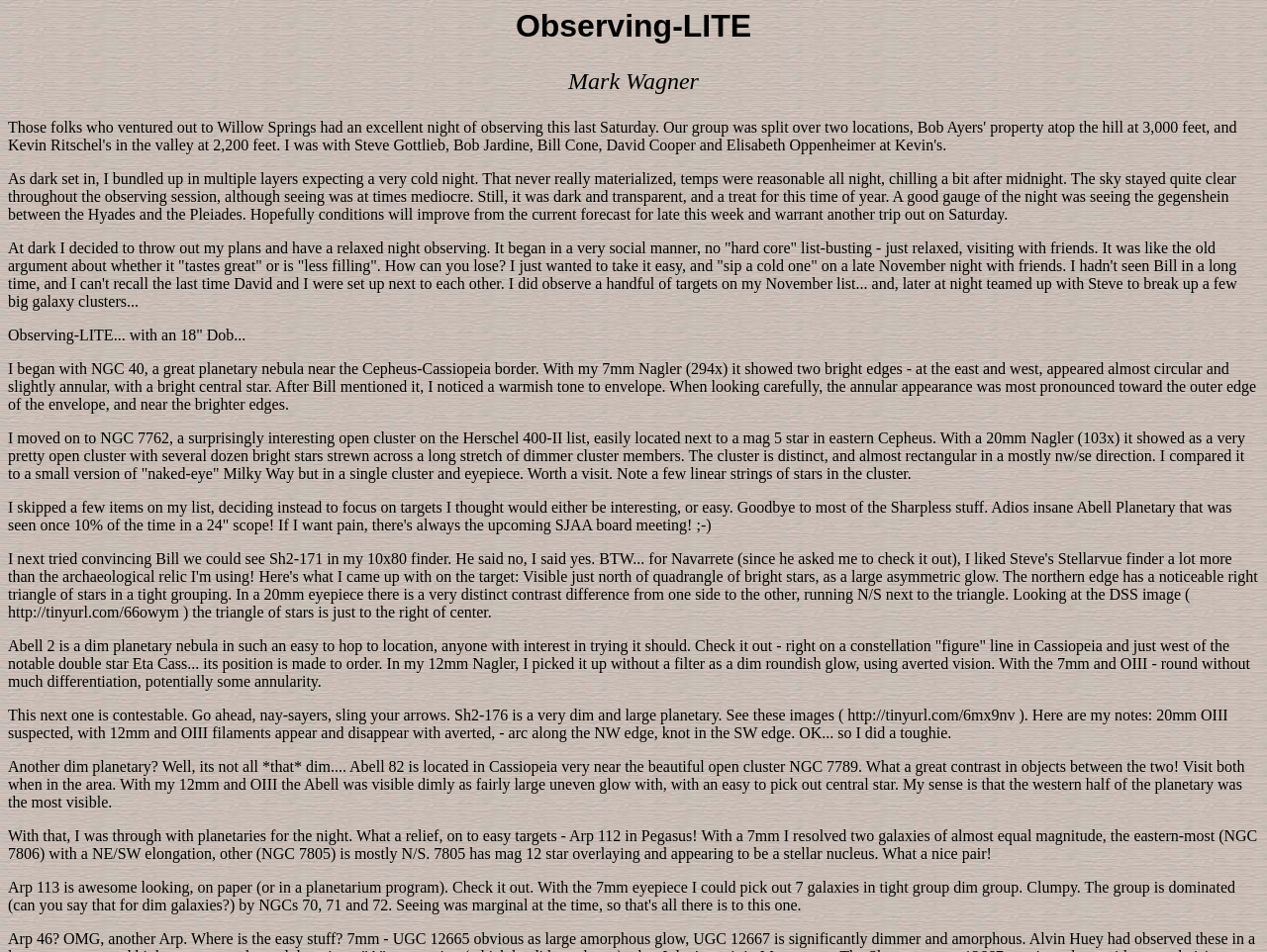What is the author's tone in the text?
Answer the question with a single word or phrase by looking at the picture.

Relaxed and casual